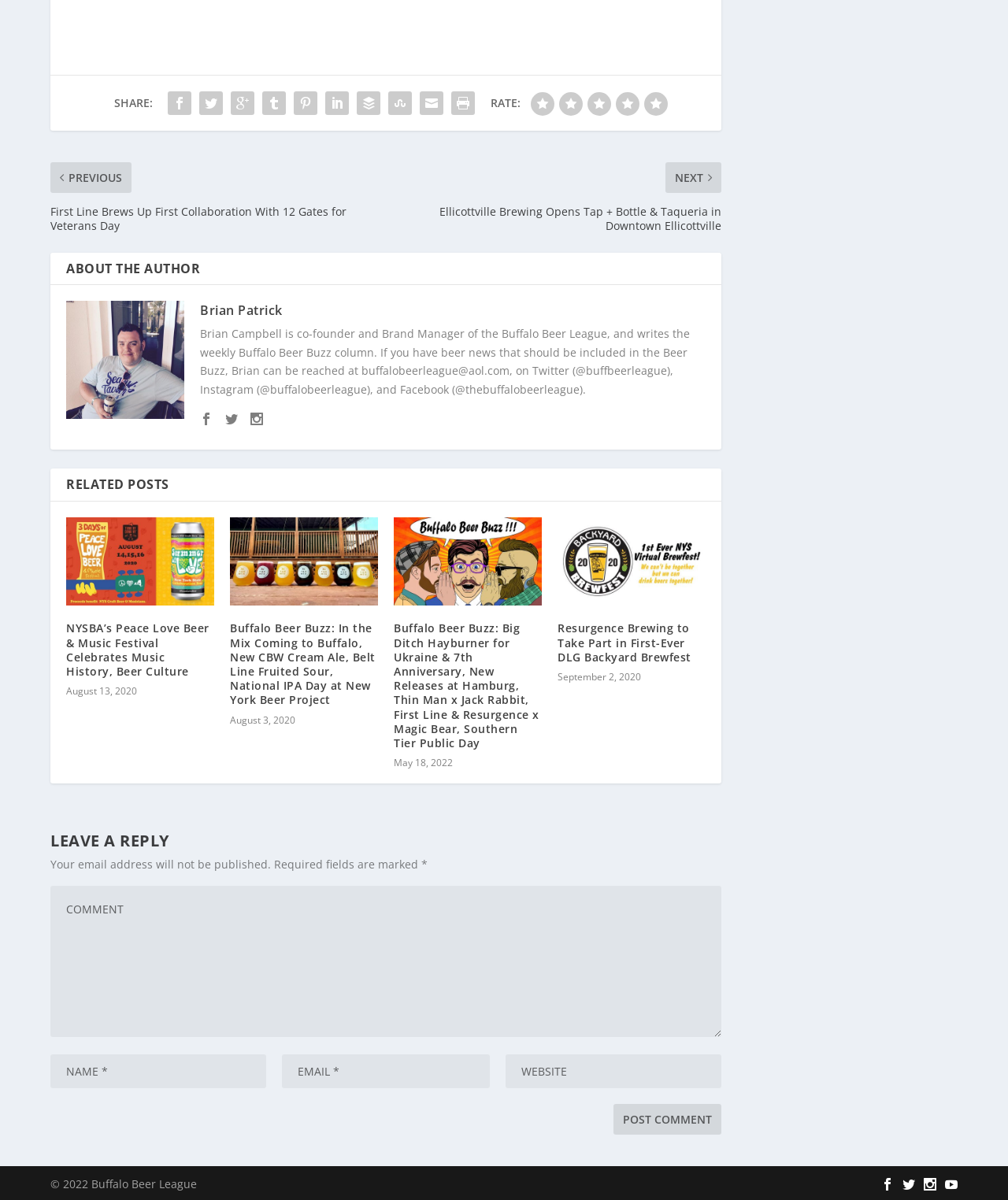How many social media links are available?
Respond to the question with a well-detailed and thorough answer.

There are 5 social media links available, represented by link elements with the text '', '', '', '', and '' respectively, which are located at the top and bottom of the webpage.